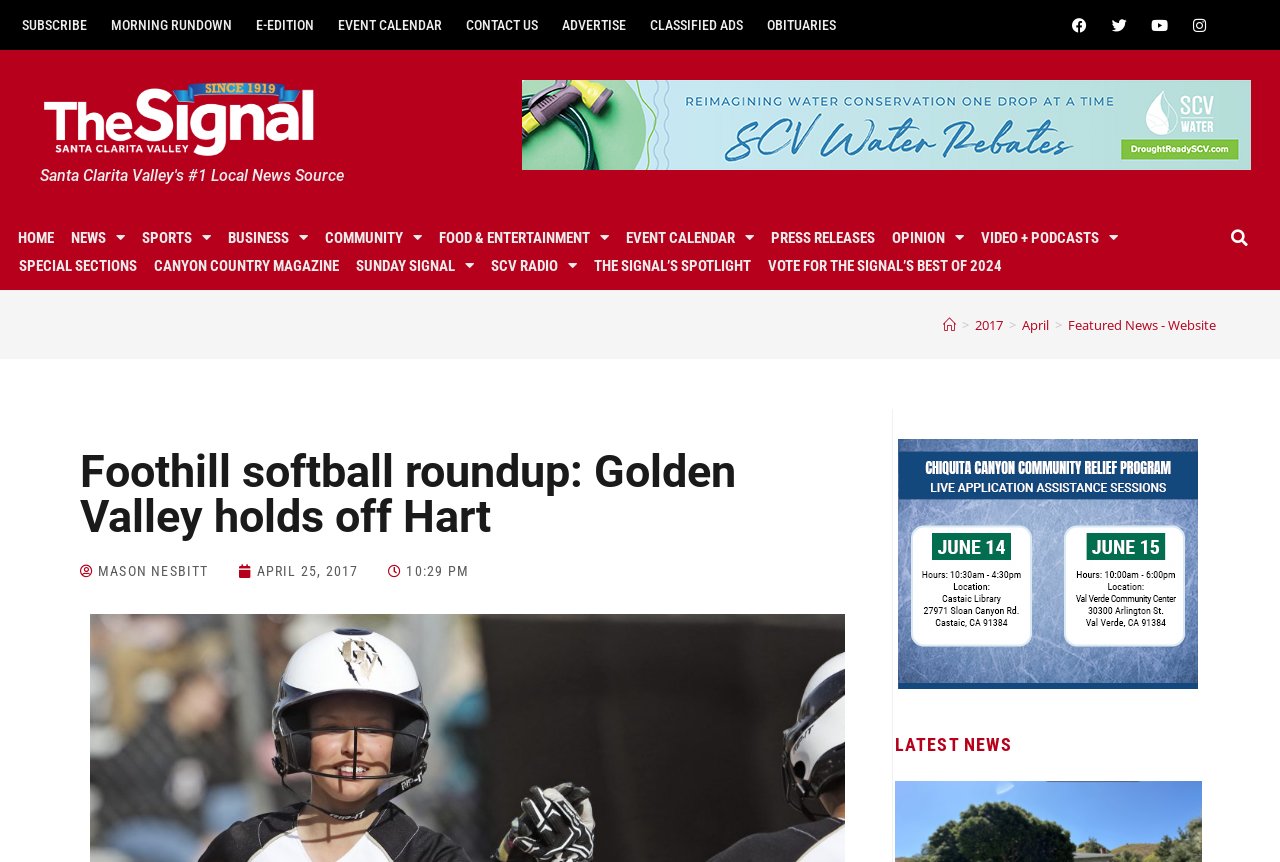Indicate the bounding box coordinates of the clickable region to achieve the following instruction: "Read the article 'Foothill softball roundup: Golden Valley holds off Hart'."

[0.062, 0.521, 0.668, 0.625]